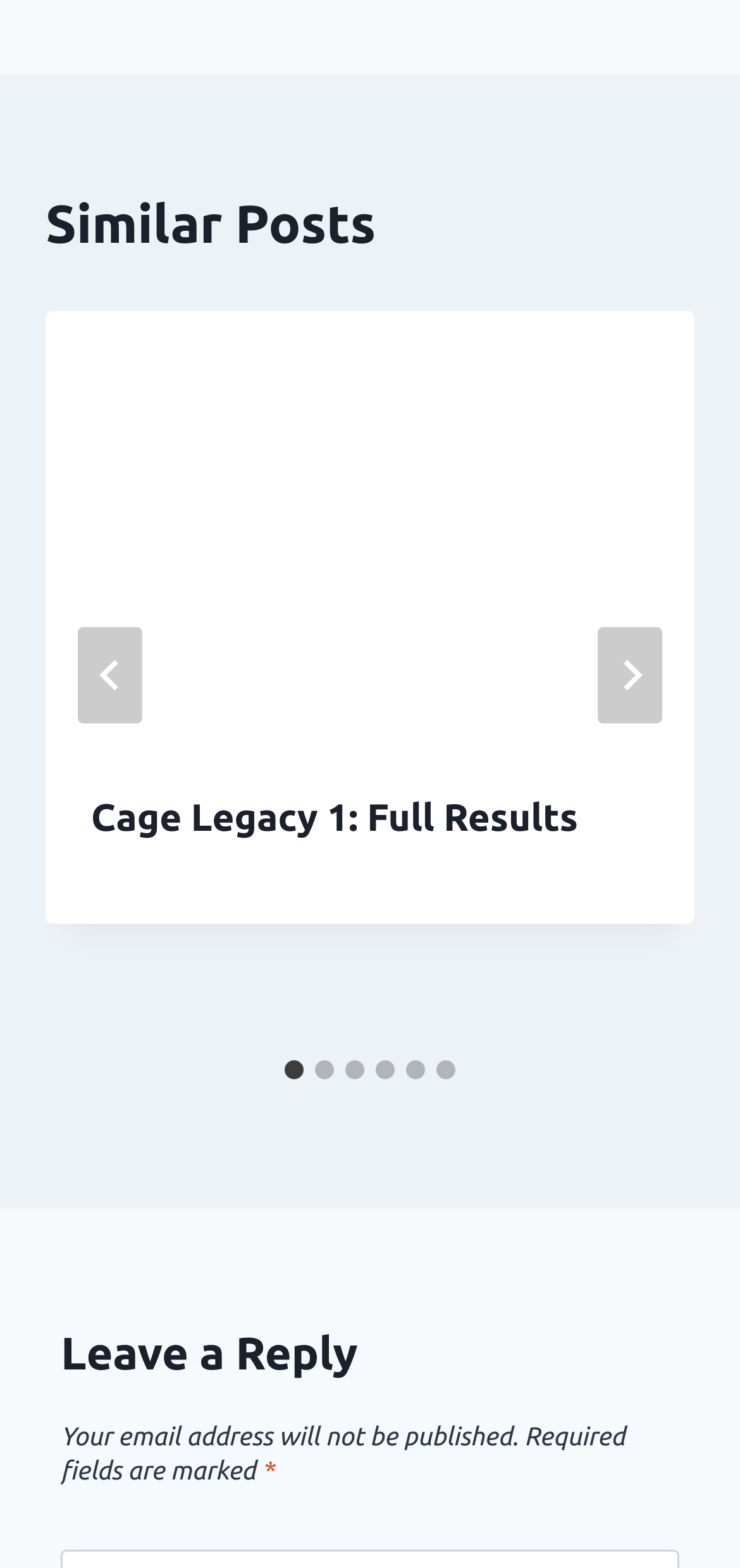Give the bounding box coordinates for the element described by: "Cage Legacy 1: Full Results".

[0.123, 0.507, 0.781, 0.535]